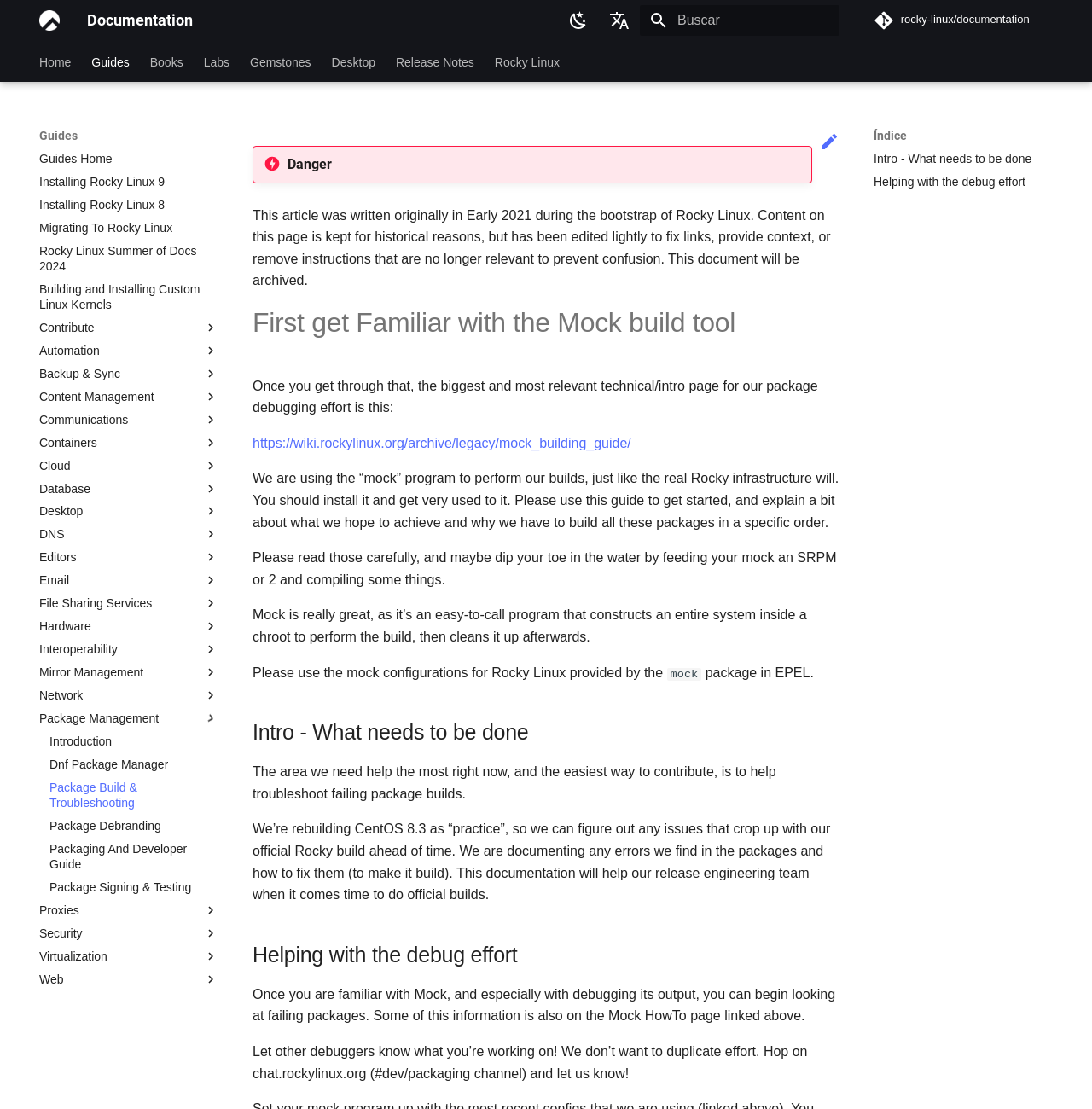Please reply to the following question with a single word or a short phrase:
What is the purpose of the 'Switch to dark mode' button?

To switch to dark mode